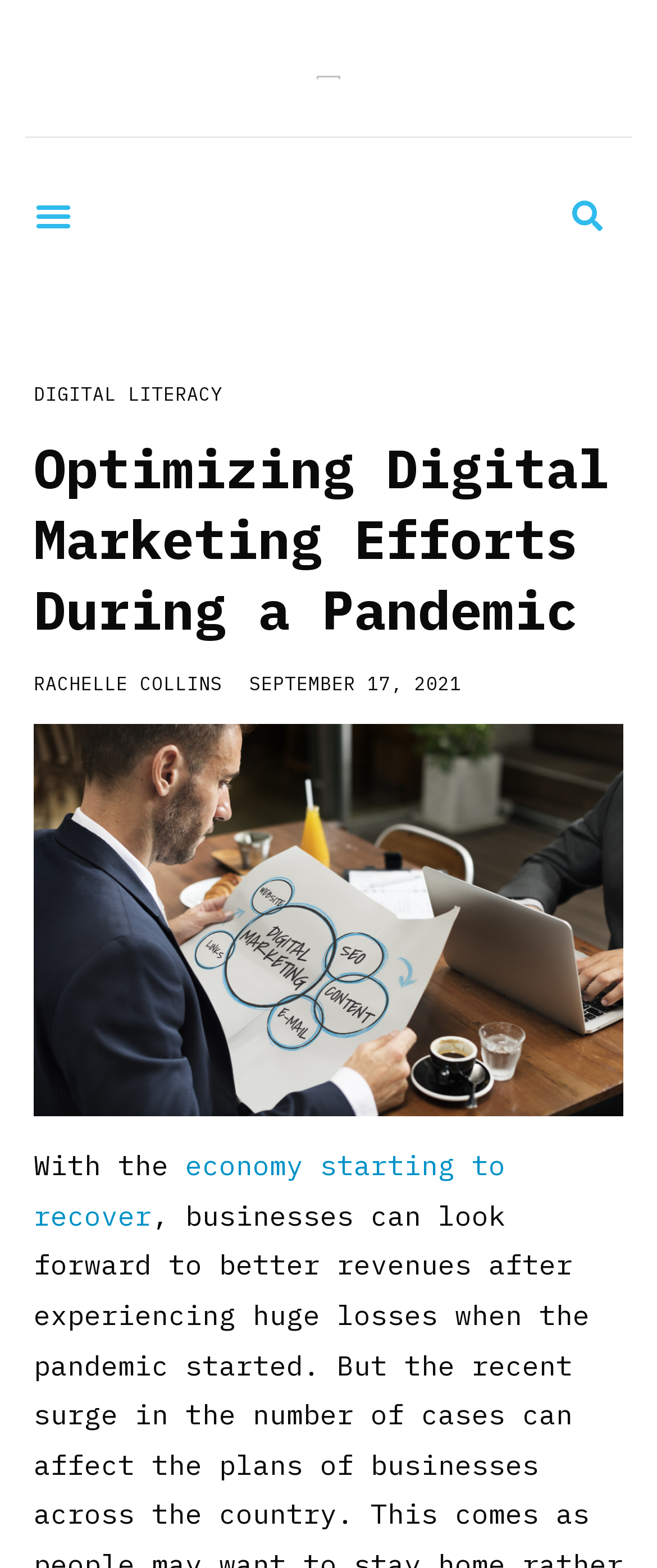Given the description of the UI element: "Digital Literacy", predict the bounding box coordinates in the form of [left, top, right, bottom], with each value being a float between 0 and 1.

[0.051, 0.243, 0.338, 0.258]